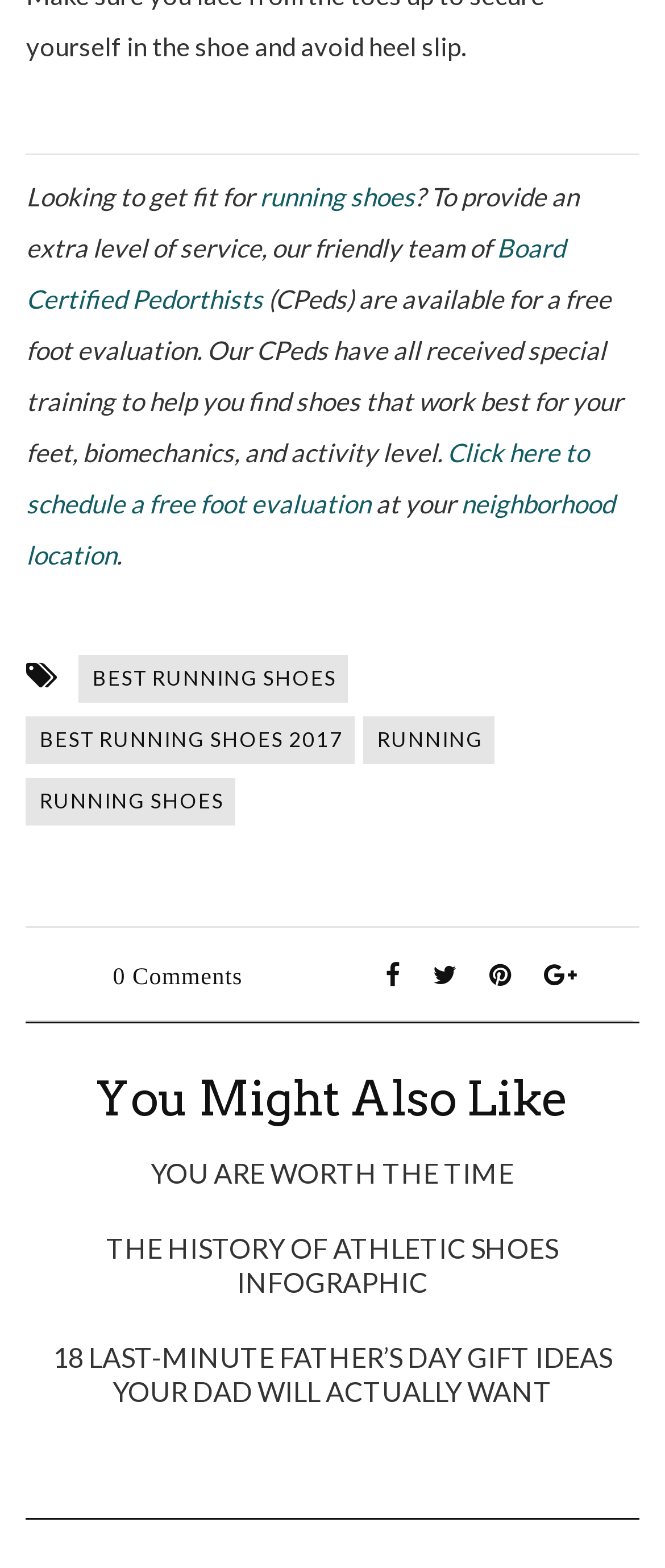What is the topic of the first link in the 'You Might Also Like' section?
Examine the image and give a concise answer in one word or a short phrase.

Time